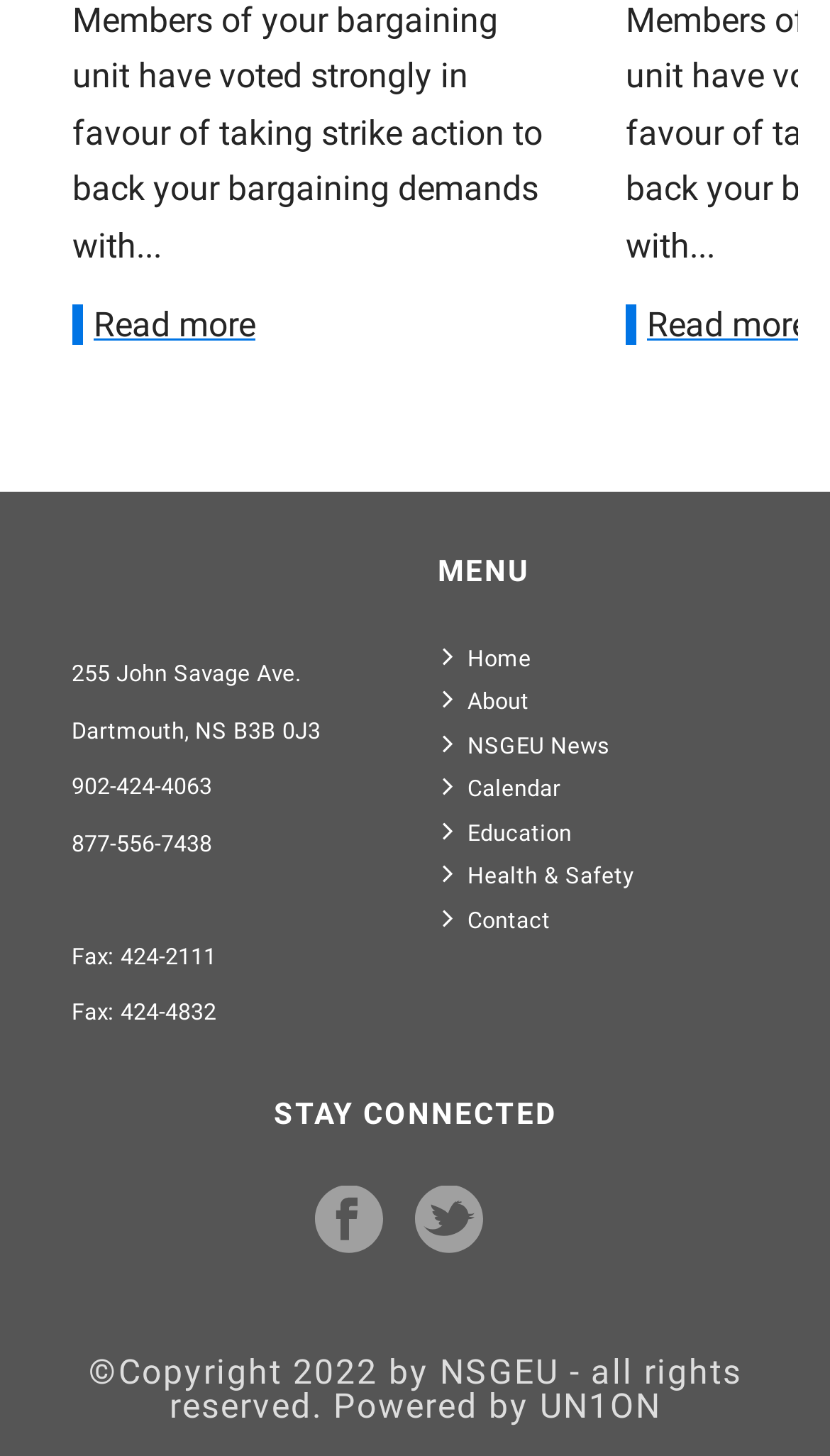Find and indicate the bounding box coordinates of the region you should select to follow the given instruction: "Visit Home page".

[0.527, 0.434, 0.645, 0.464]